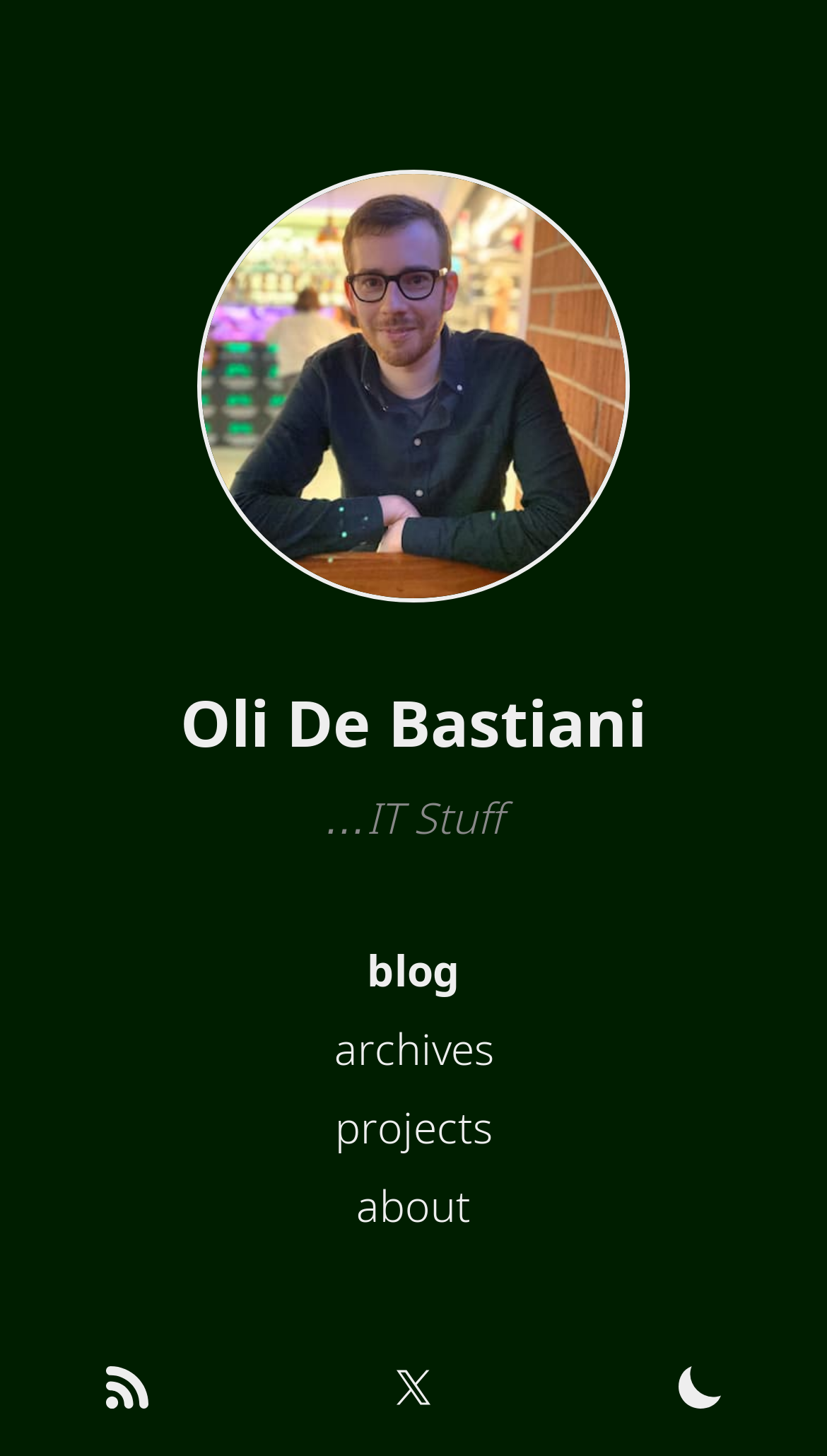Find and specify the bounding box coordinates that correspond to the clickable region for the instruction: "check the archives".

[0.404, 0.704, 0.596, 0.743]